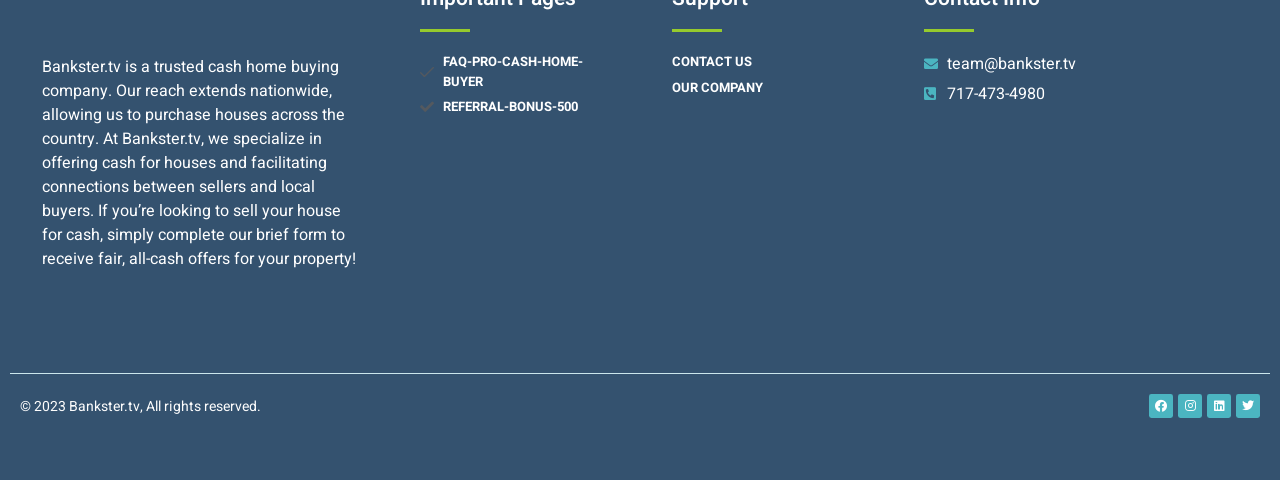Please locate the bounding box coordinates of the element that should be clicked to achieve the given instruction: "Contact us".

[0.525, 0.109, 0.672, 0.149]